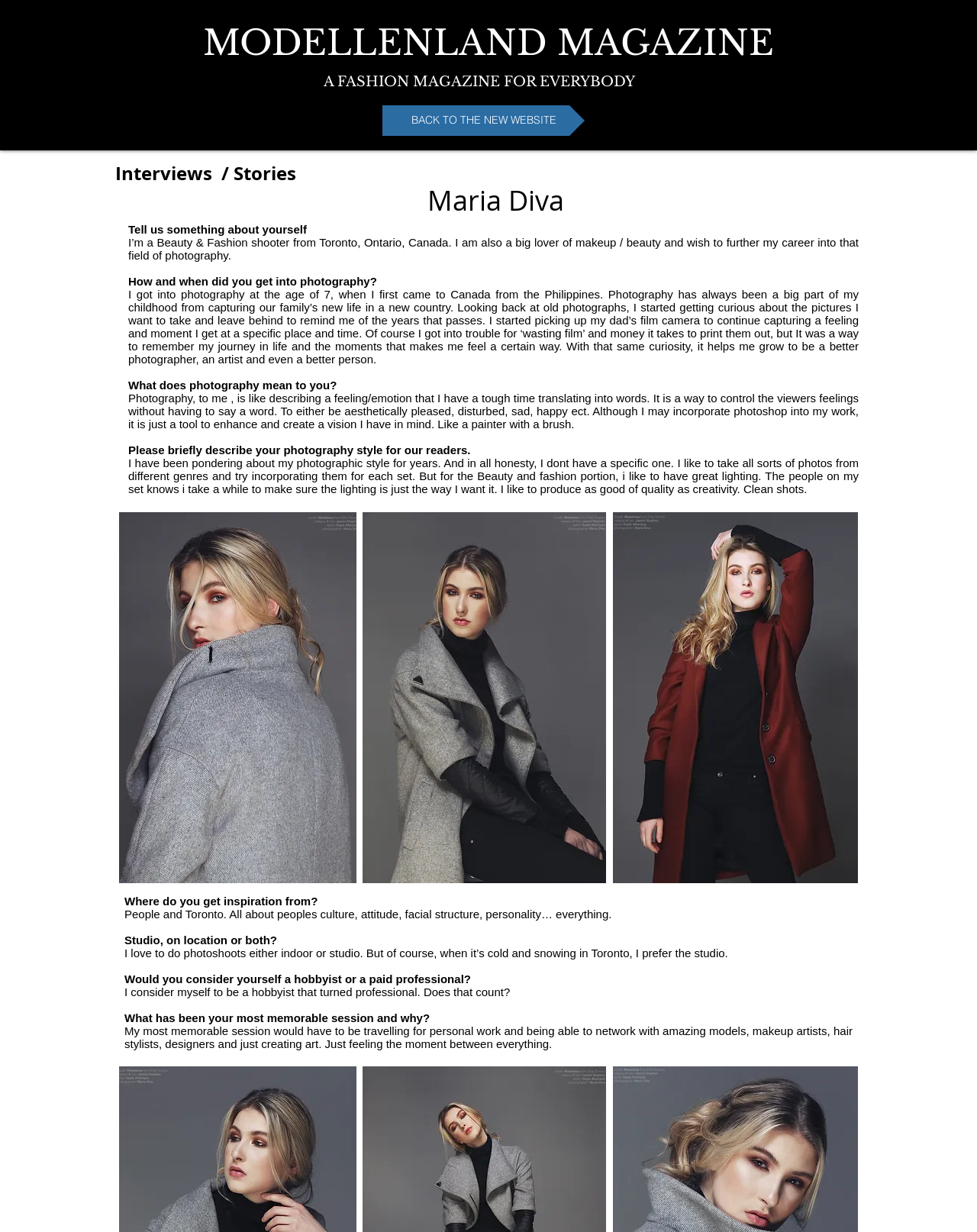What does Maria Diva like to have in her photoshoots?
Look at the image and provide a short answer using one word or a phrase.

Great lighting